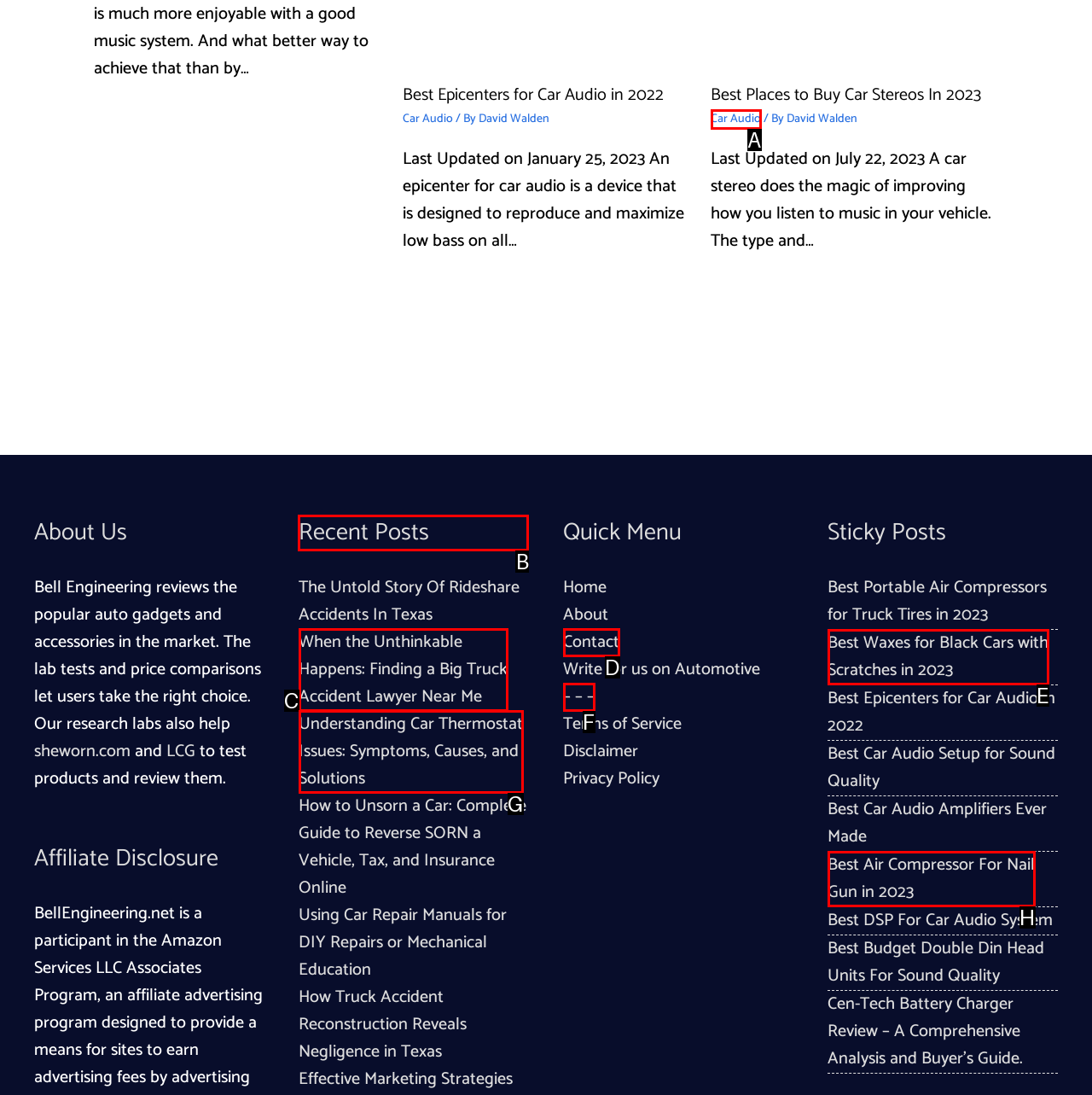Select the appropriate HTML element to click on to finish the task: Visit the 'Recent Posts' page.
Answer with the letter corresponding to the selected option.

B